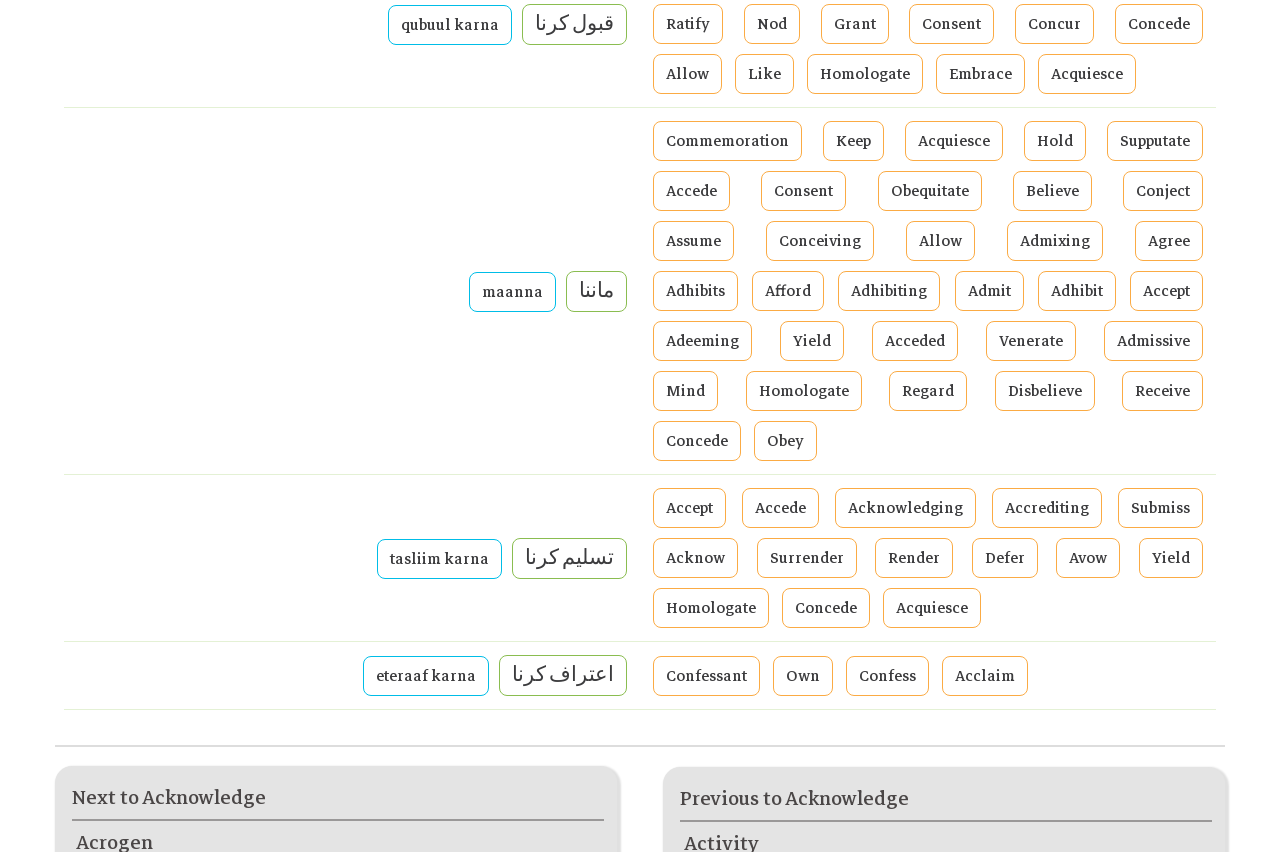Can you specify the bounding box coordinates for the region that should be clicked to fulfill this instruction: "Choose Accept".

[0.51, 0.142, 0.627, 0.189]